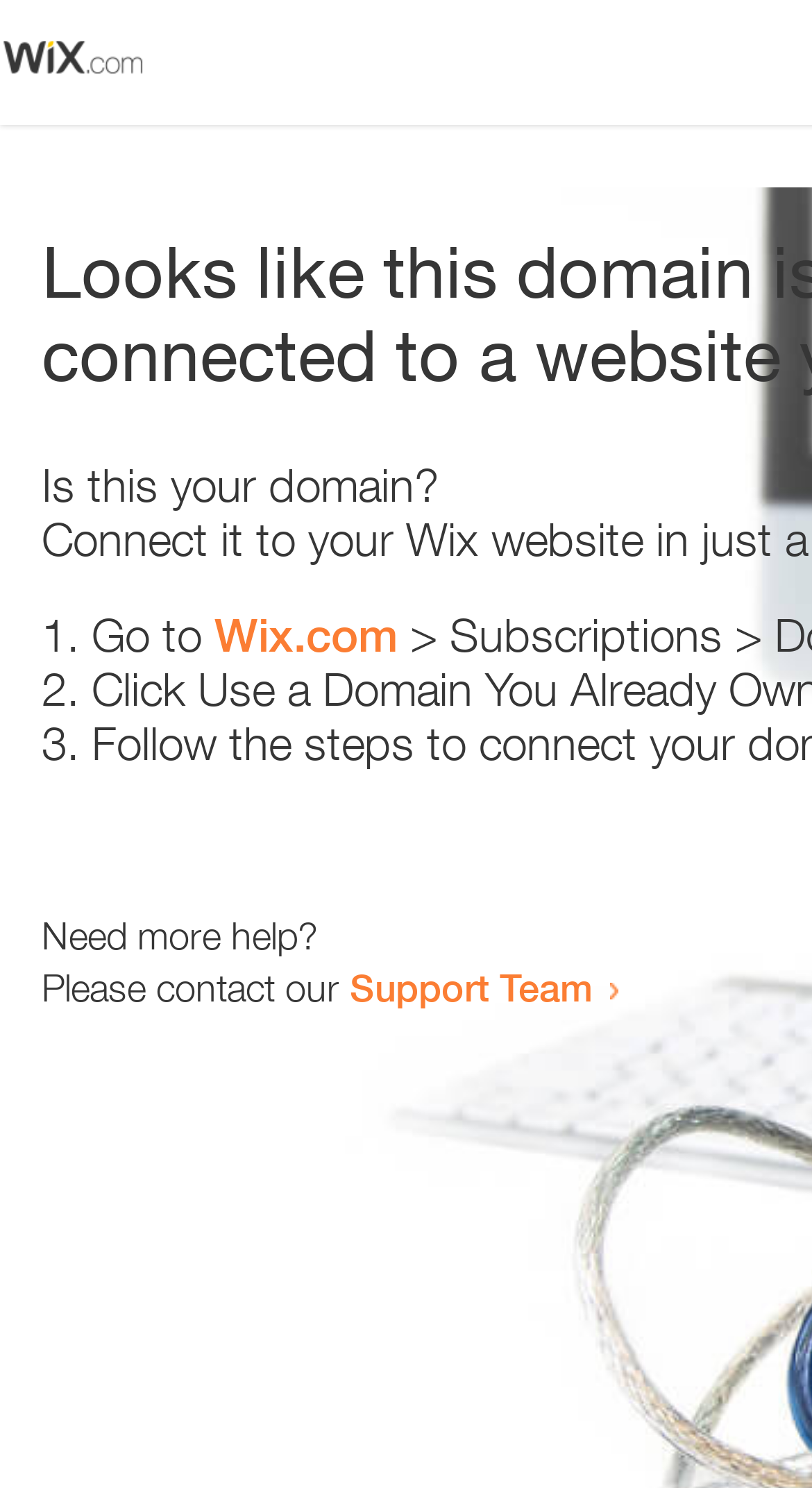How many steps are provided to resolve the issue?
Provide a fully detailed and comprehensive answer to the question.

The webpage provides a list of steps to resolve the issue, marked by list markers '1.', '2.', and '3.'. Therefore, there are three steps provided to resolve the issue.